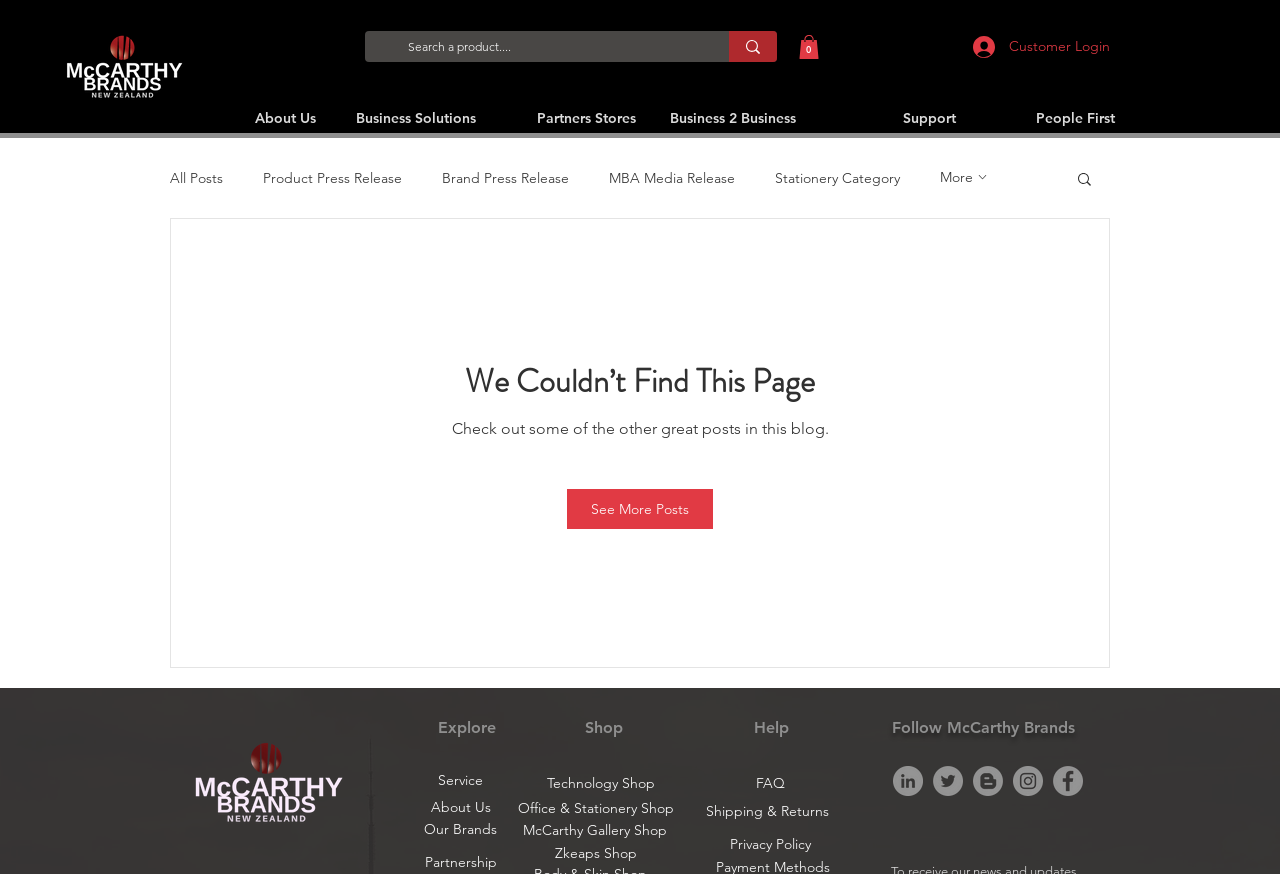Show the bounding box coordinates for the element that needs to be clicked to execute the following instruction: "View cart". Provide the coordinates in the form of four float numbers between 0 and 1, i.e., [left, top, right, bottom].

[0.624, 0.04, 0.64, 0.067]